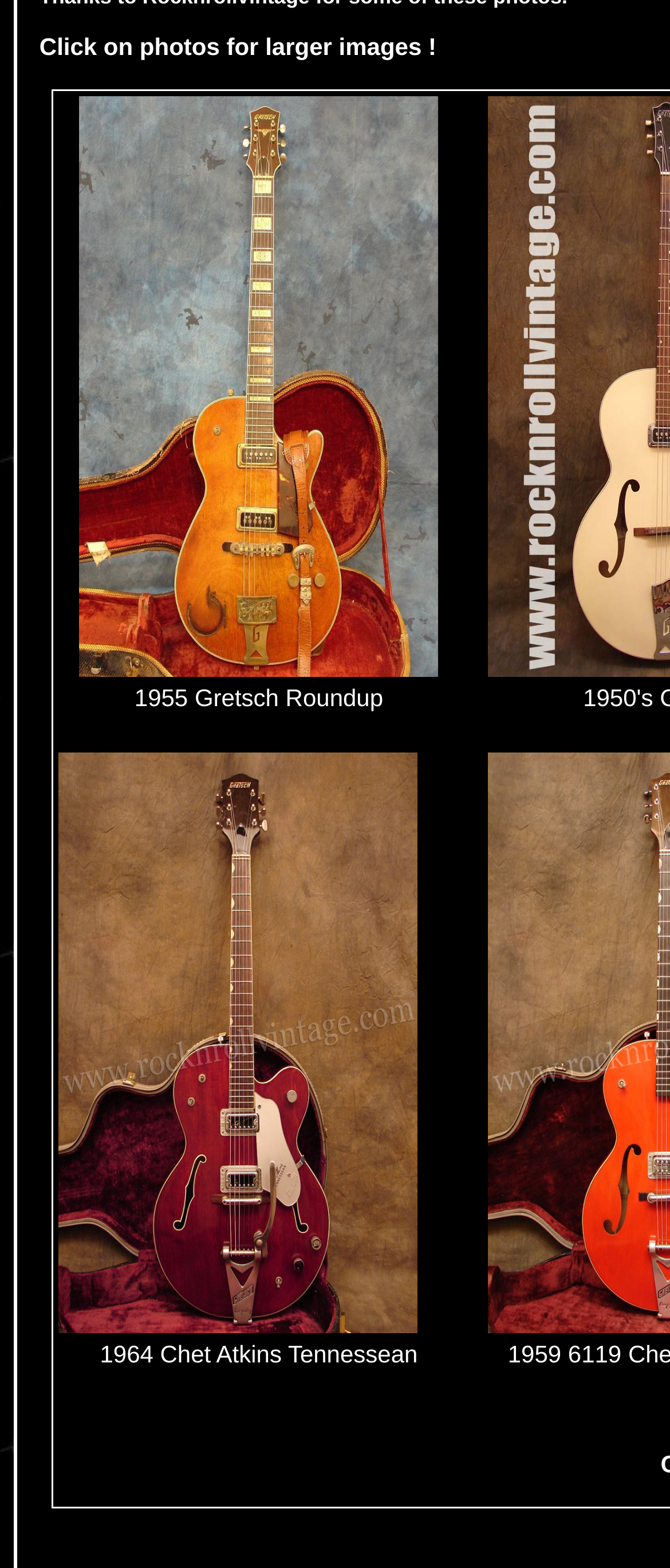Given the element description, predict the bounding box coordinates in the format (top-left x, top-left y, bottom-right x, bottom-right y). Make sure all values are between 0 and 1. Here is the element description: Talk to a mechanic today

None